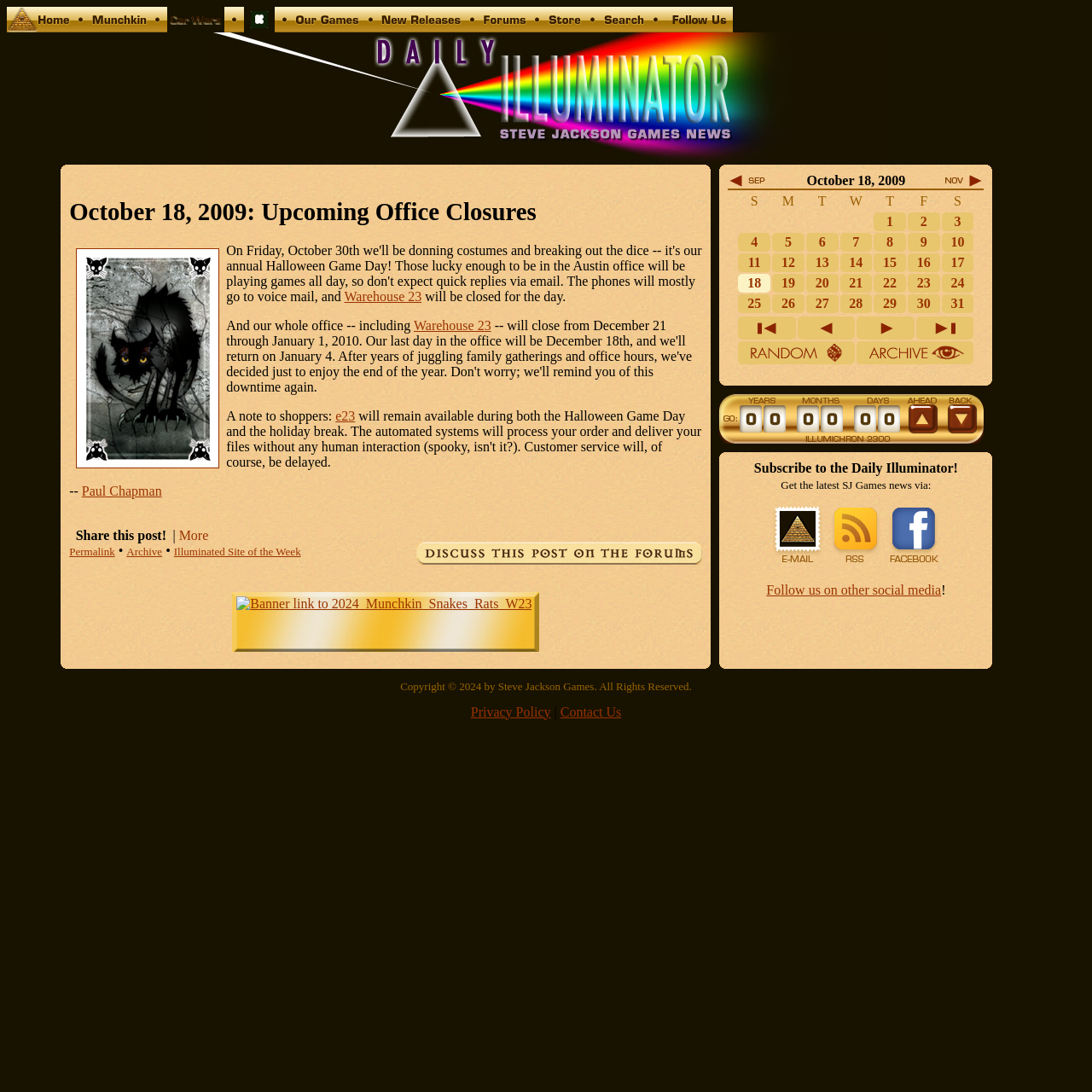Describe all the key features and sections of the webpage thoroughly.

The webpage is a blog post from the Daily Illuminator, a website from Steve Jackson Games. At the top of the page, there is a navigation menu with links to various sections of the website, including Home, Munchkin, Car Wars, Kickstarter, Our Games, New Releases, Forums, Store, and Search. Each link has a corresponding image.

Below the navigation menu, there is a main content area with a heading that reads "October 18, 2009: Upcoming Office Closures". The post announces that the office will be closed on Halloween for a game day and also mentions upcoming holiday closures. The text is accompanied by an image of a black cat card.

The post also includes links to Warehouse 23, an online store, and e23, a digital platform. There are also links to discuss the post on the forums, share the post, and view more information.

To the right of the main content area, there is a sidebar with a calendar for September, October, and November 2009. The current date, October 18, 2009, is highlighted. Below the calendar, there is a section with links to subscribe to the Daily Illuminator via email, RSS, Facebook, and other social media platforms.

At the bottom of the page, there is a table with a weekly schedule, with columns for Sunday to Saturday.